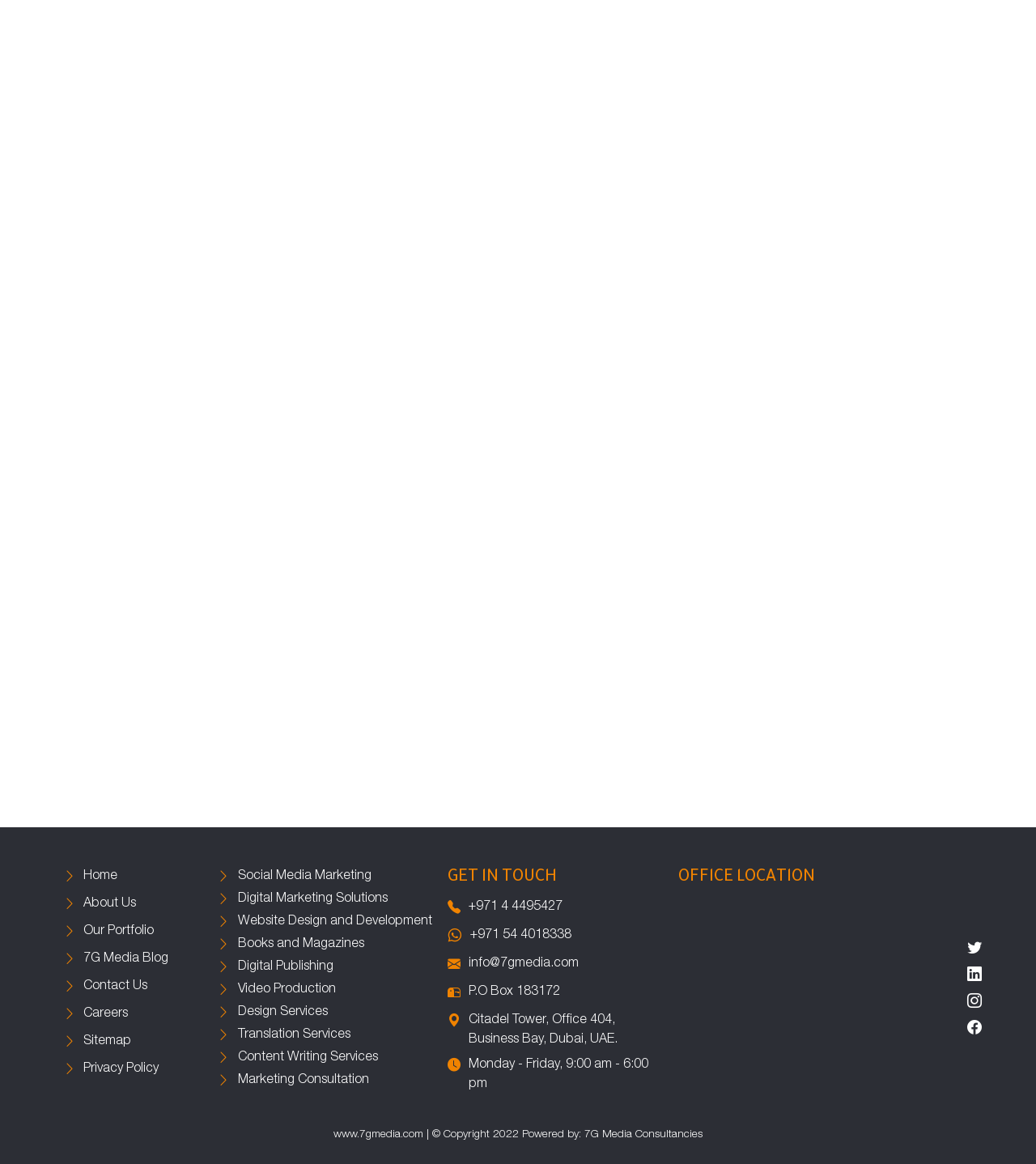Pinpoint the bounding box coordinates for the area that should be clicked to perform the following instruction: "Contact us through email".

[0.361, 0.355, 0.427, 0.365]